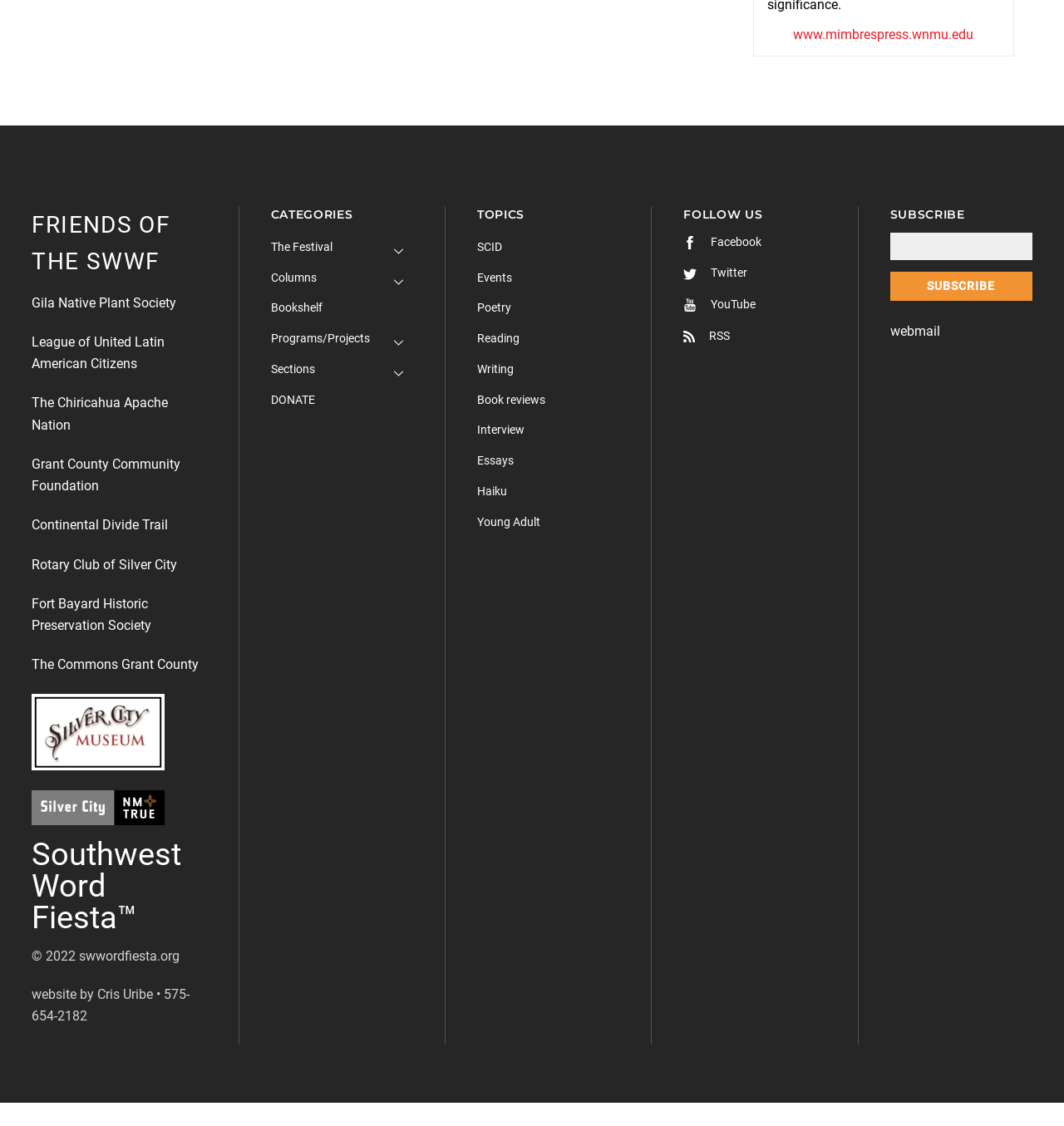Identify the bounding box coordinates for the region to click in order to carry out this instruction: "Read about the Festival". Provide the coordinates using four float numbers between 0 and 1, formatted as [left, top, right, bottom].

[0.254, 0.207, 0.388, 0.234]